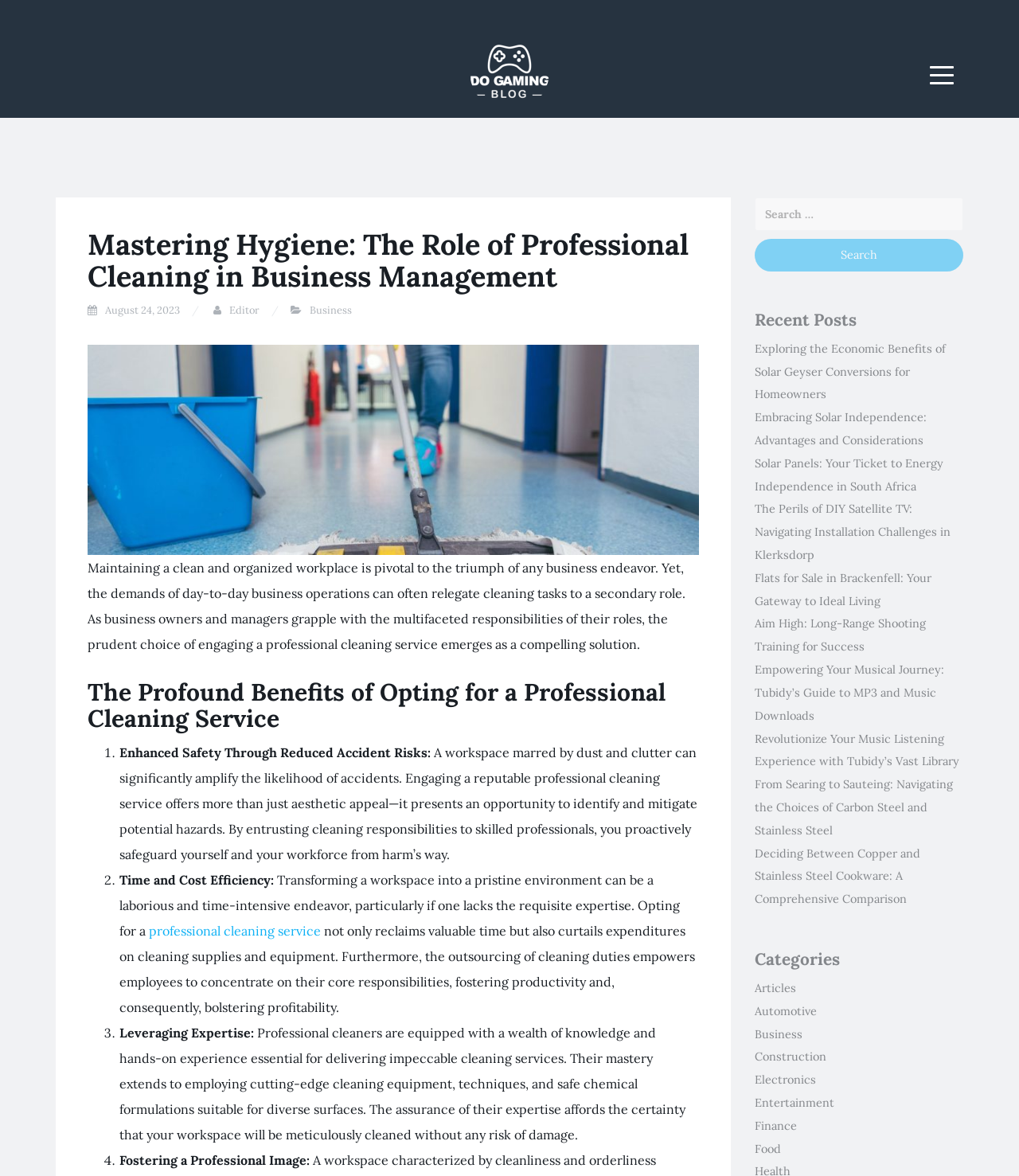Determine the bounding box coordinates (top-left x, top-left y, bottom-right x, bottom-right y) of the UI element described in the following text: parent_node: Do Gaming Blog

[0.461, 0.027, 0.539, 0.095]